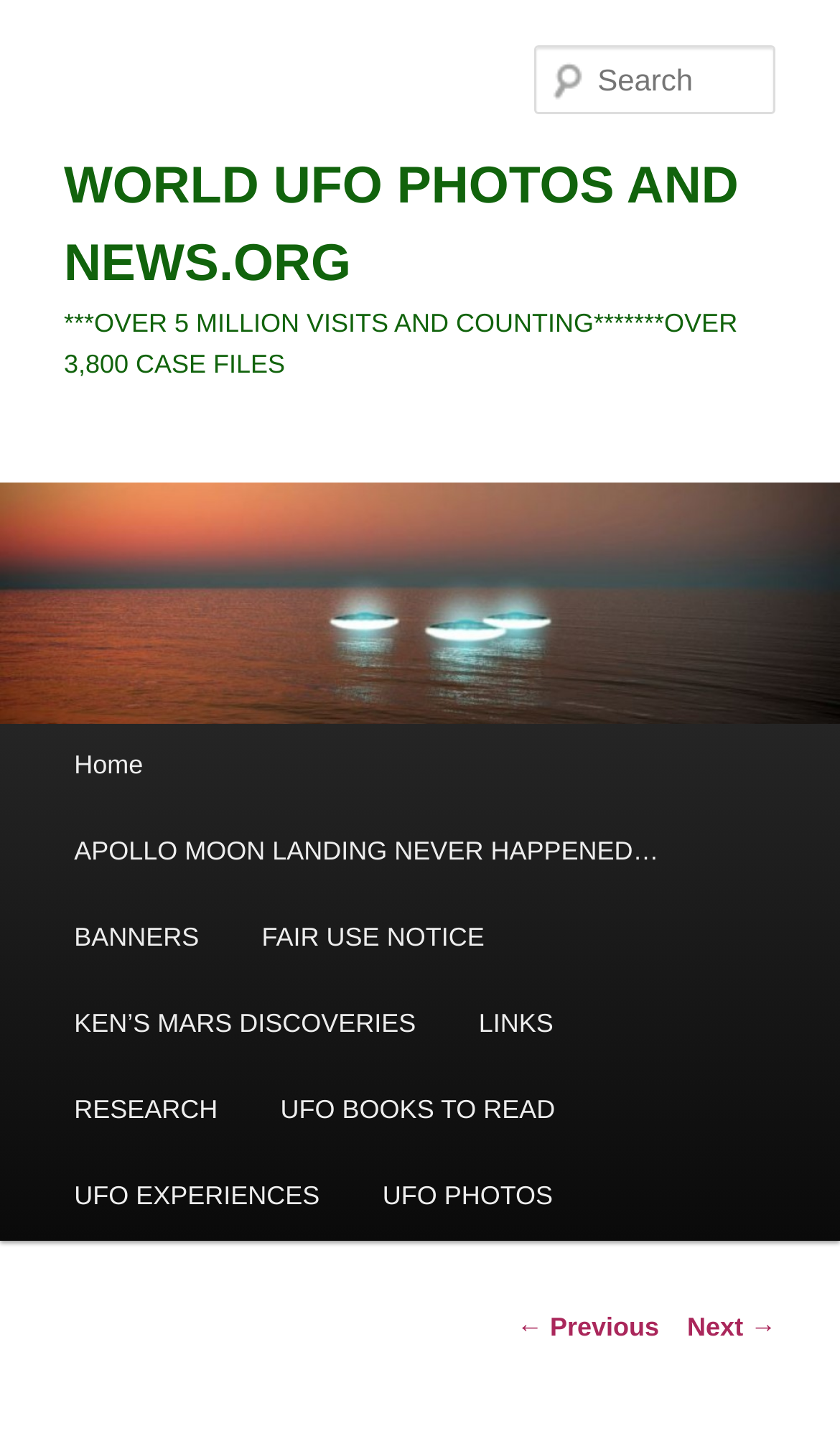How many links are there in the post navigation section?
Please use the image to provide an in-depth answer to the question.

I found a heading 'Post navigation' with two links underneath, which are '← Previous' and 'Next →'.